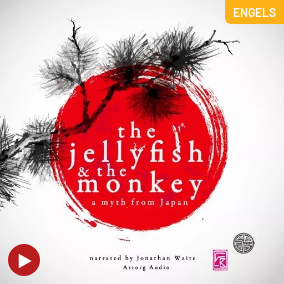Offer an in-depth caption of the image, mentioning all notable aspects.

The image features a vibrant and artistic design for "The Jellyfish & the Monkey," a myth from Japan, narrated by Jonathan Waite. The title is prominently displayed in creative typography, blending seamlessly with a striking red circle that symbolizes Japan's cultural aesthetic. Surrounding the circle are delicate black brushstroke elements resembling branches, adding an organic touch to the composition. In the upper right corner, a bright yellow label indicates the language option, "ENGELS," suggesting accessibility for English-speaking audiences. A play button at the bottom left invites viewers to engage with the audio narrative, reflecting the interactive nature of the content. This presentation not only highlights the mythological theme but also appeals to listeners interested in folklore and storytelling.